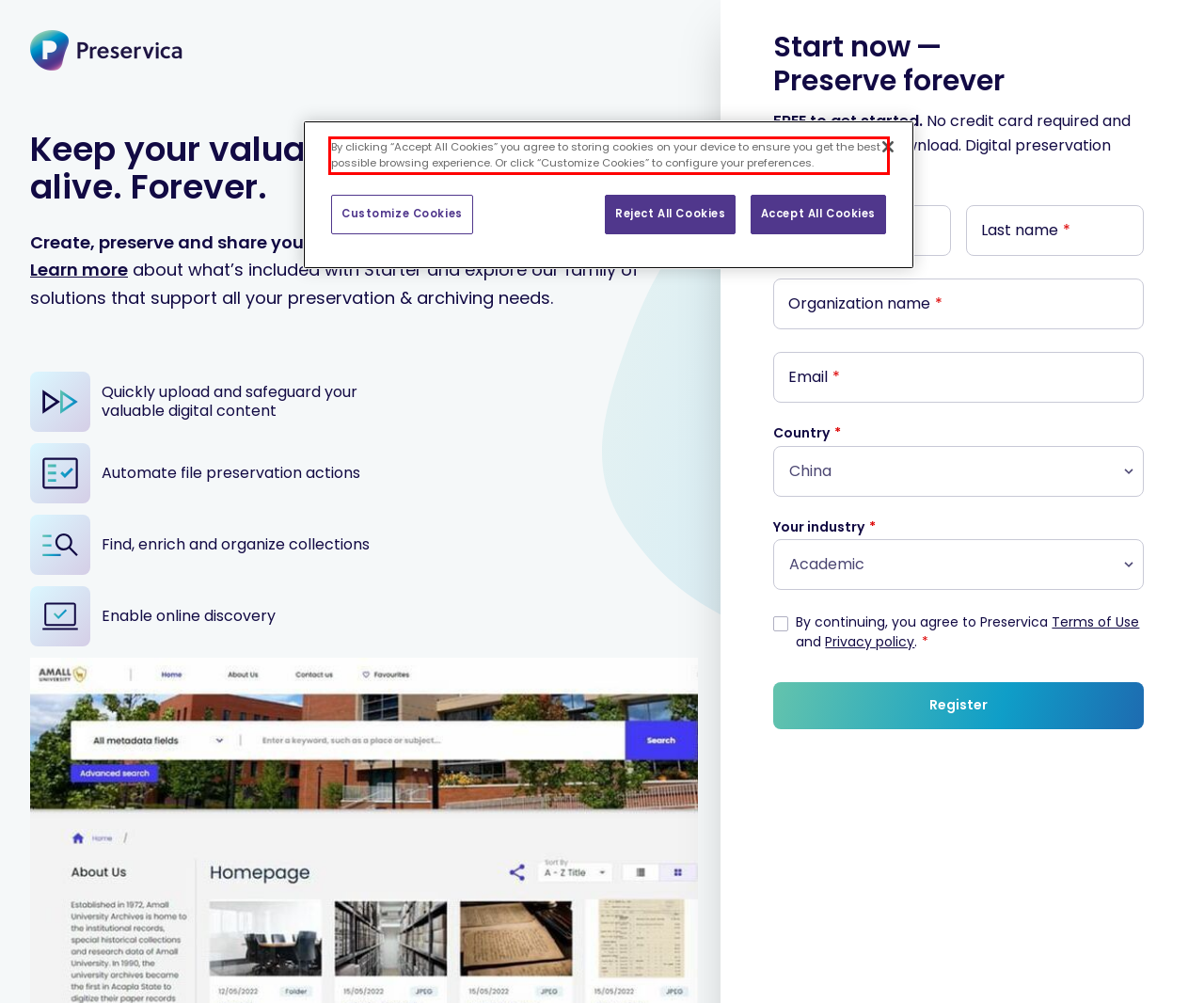Observe the screenshot of the webpage, locate the red bounding box, and extract the text content within it.

By clicking “Accept All Cookies” you agree to storing cookies on your device to ensure you get the best possible browsing experience. Or click “Customize Cookies” to configure your preferences.